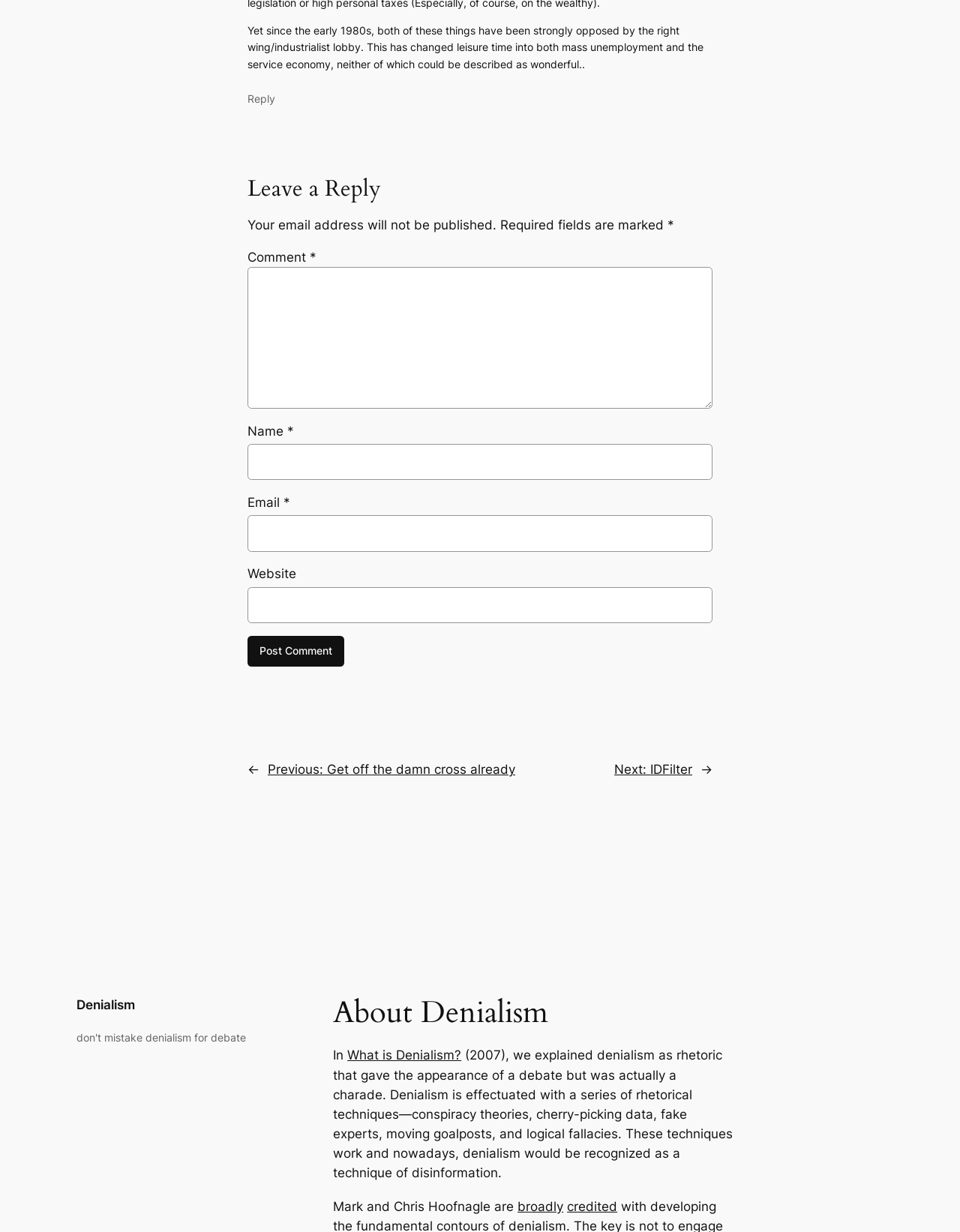Can you look at the image and give a comprehensive answer to the question:
What is the link below the 'About Denialism' heading?

The link below the 'About Denialism' heading is labeled 'What is Denialism?' and likely leads to a page that provides more information about the concept of denialism.